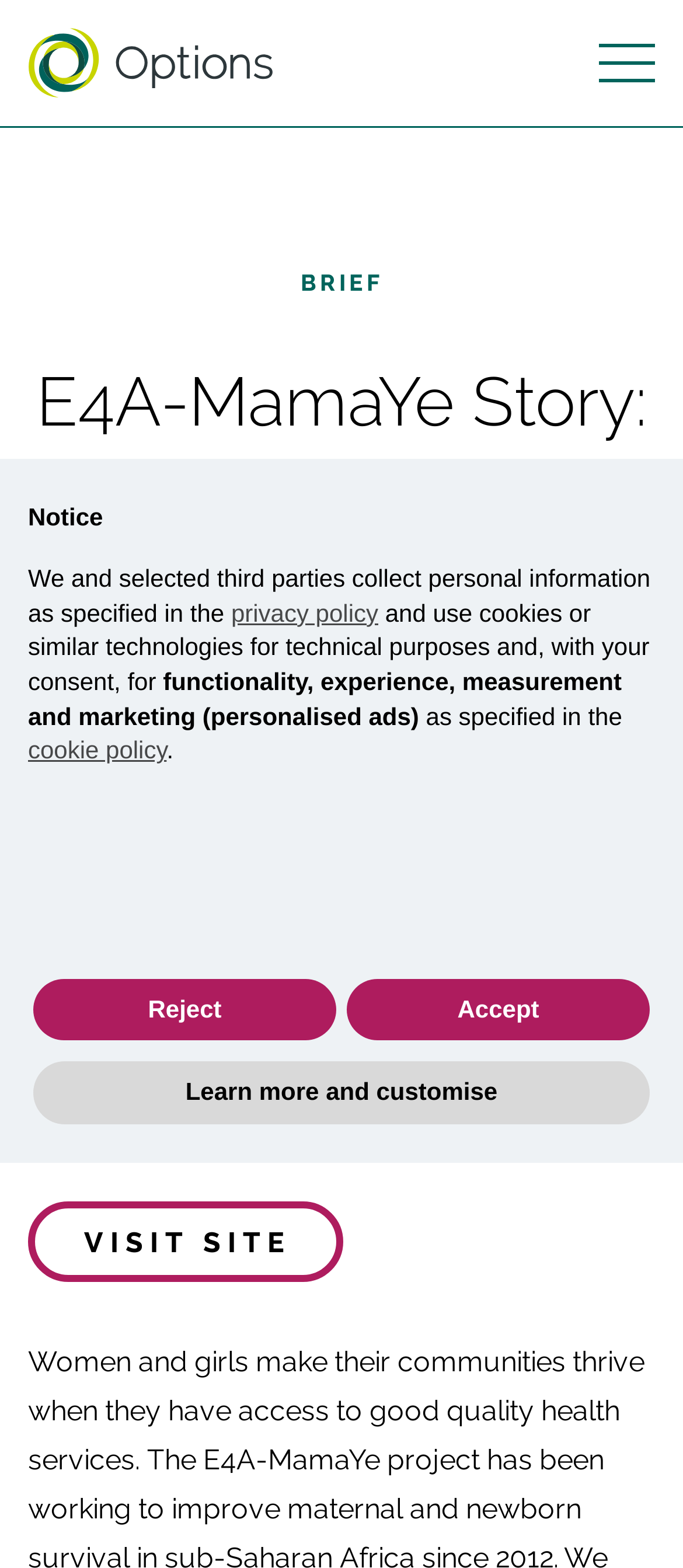Locate the bounding box coordinates of the element that should be clicked to fulfill the instruction: "Go to homepage".

[0.041, 0.018, 0.4, 0.063]